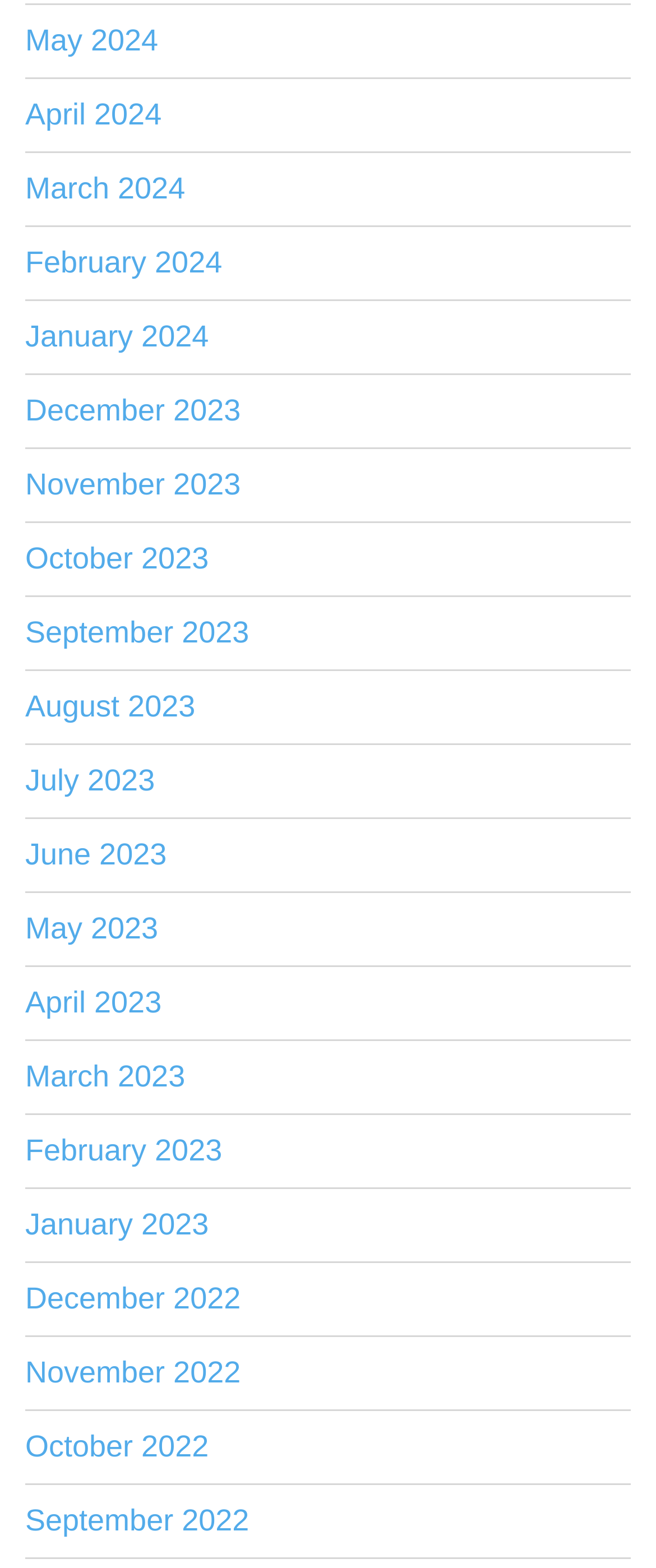Predict the bounding box for the UI component with the following description: "August 2023".

[0.038, 0.428, 0.962, 0.475]